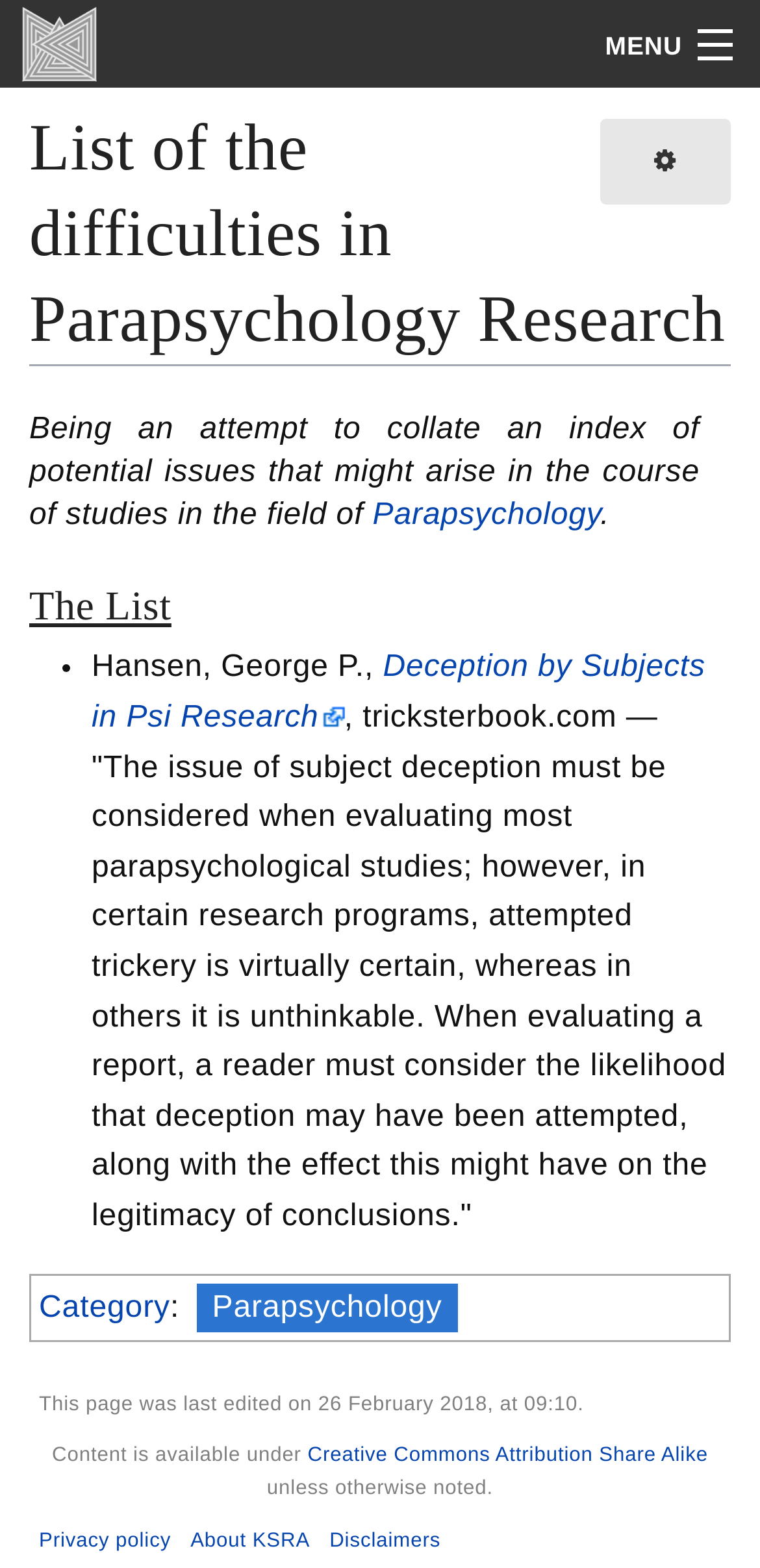Determine the bounding box coordinates of the clickable region to carry out the instruction: "Visit Parapsychology page".

[0.259, 0.818, 0.602, 0.849]